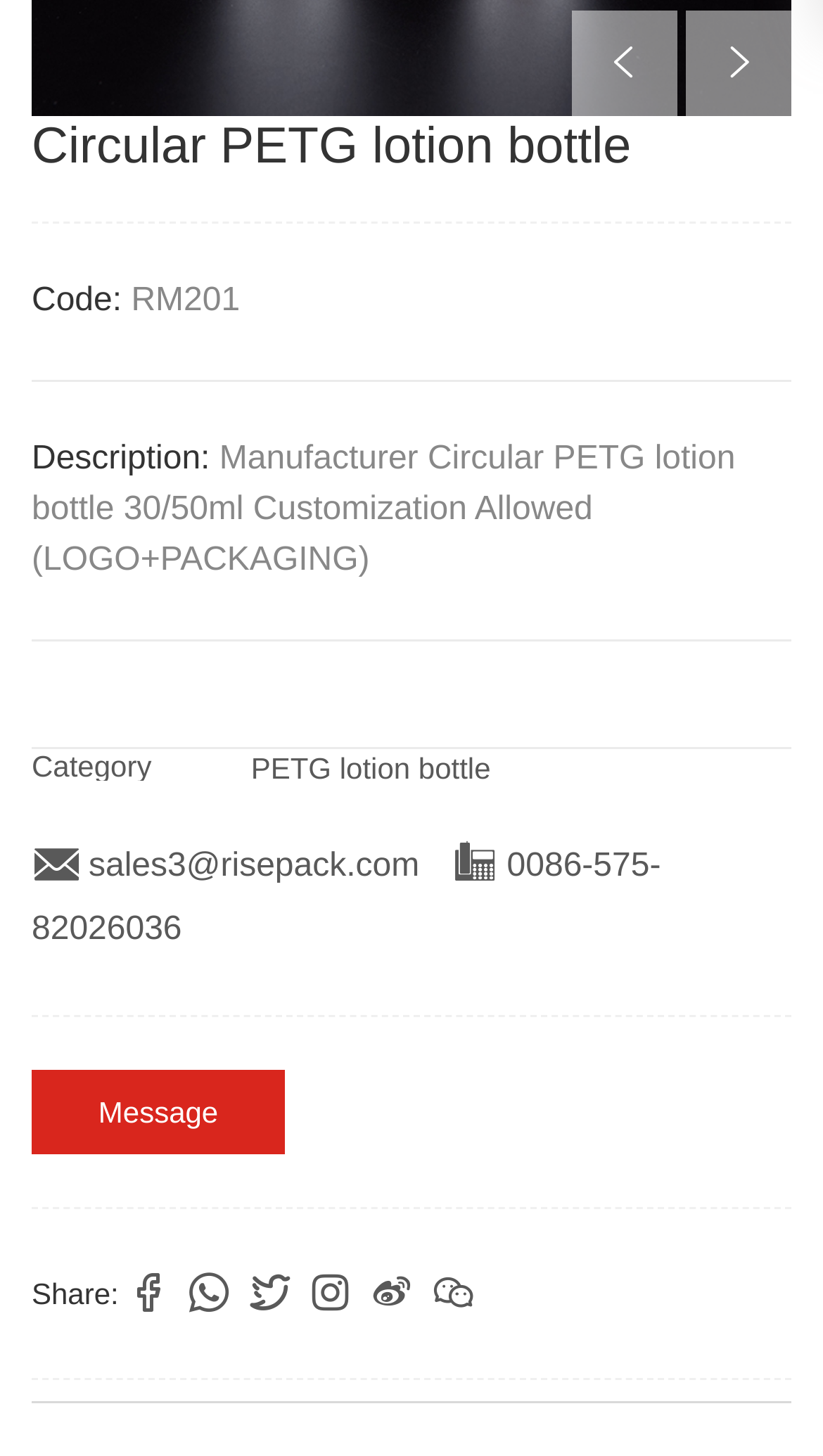Locate the bounding box coordinates for the element described below: "". The coordinates must be four float values between 0 and 1, formatted as [left, top, right, bottom].

[0.525, 0.867, 0.576, 0.91]